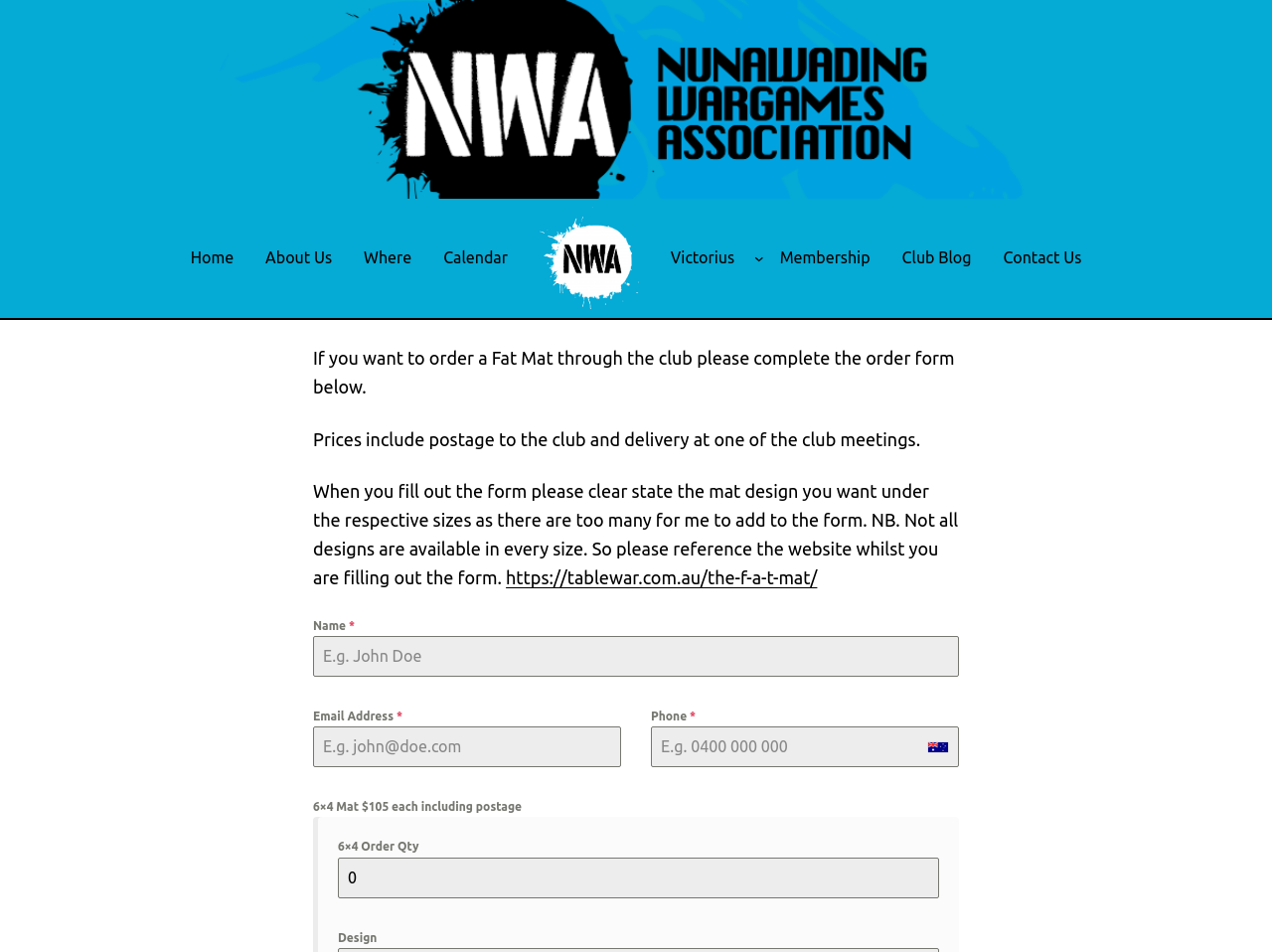Locate the bounding box coordinates of the element that should be clicked to fulfill the instruction: "Click Victorius".

[0.515, 0.249, 0.59, 0.293]